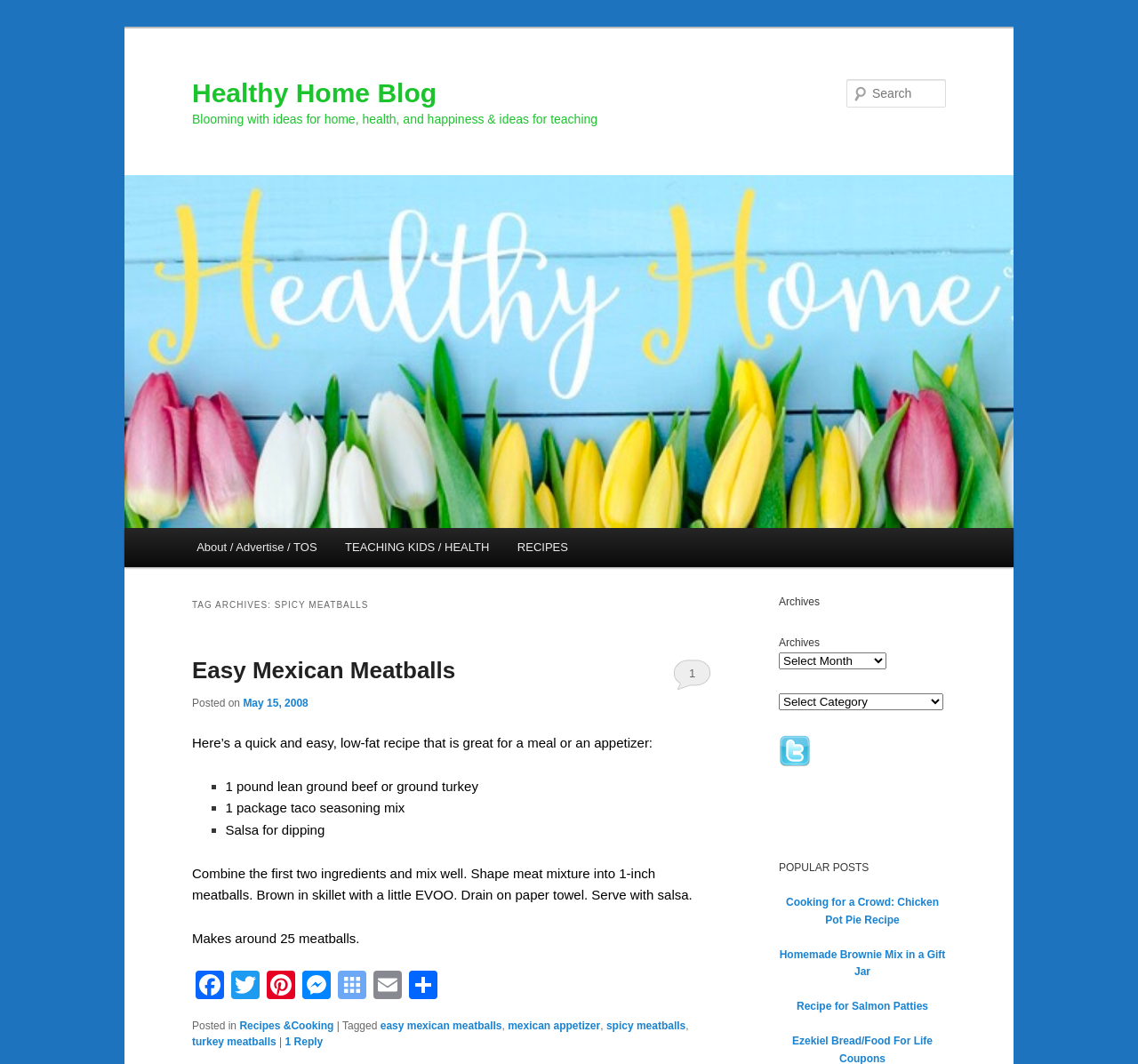Please identify the coordinates of the bounding box for the clickable region that will accomplish this instruction: "Search for something".

[0.744, 0.074, 0.831, 0.101]